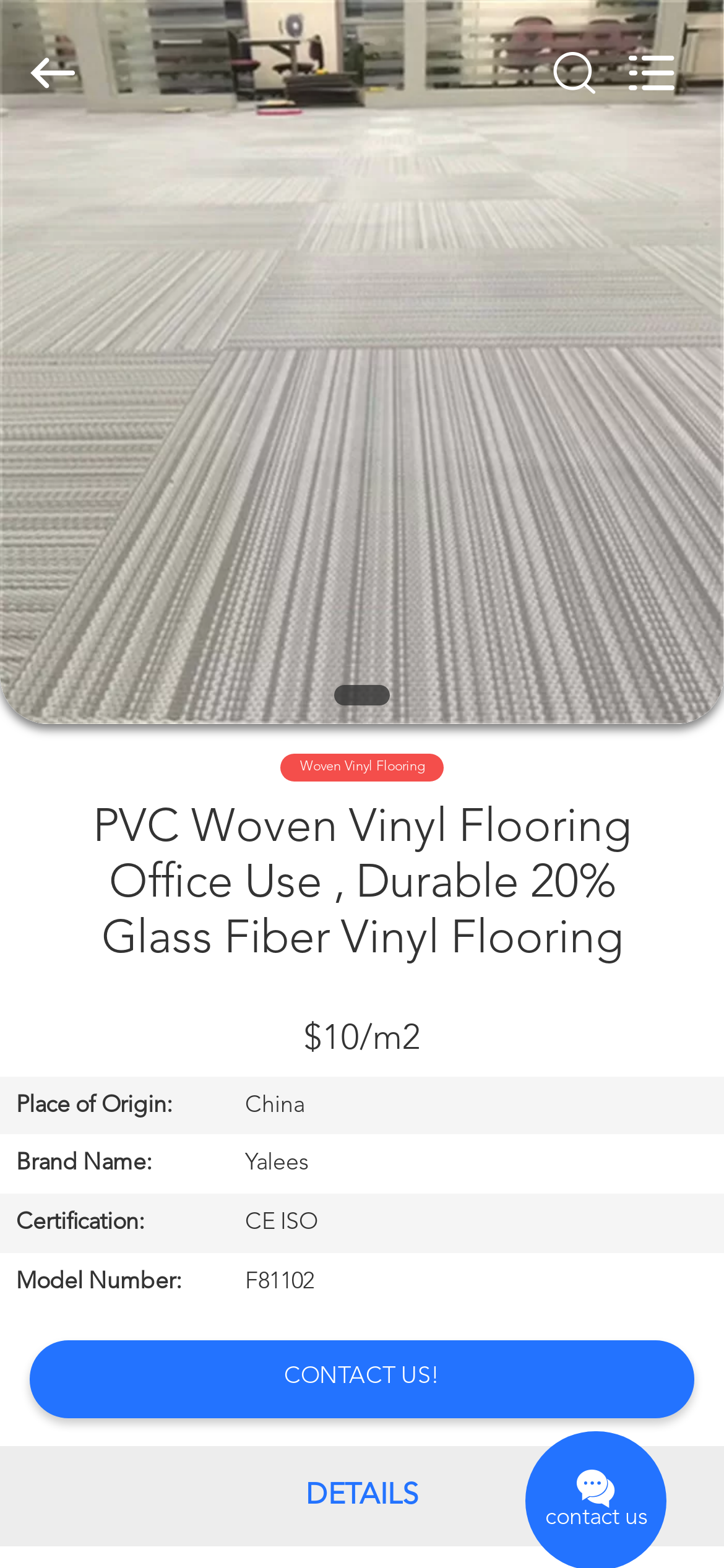Respond with a single word or phrase to the following question:
What is the model number of the PVC Woven Vinyl Flooring?

F81102